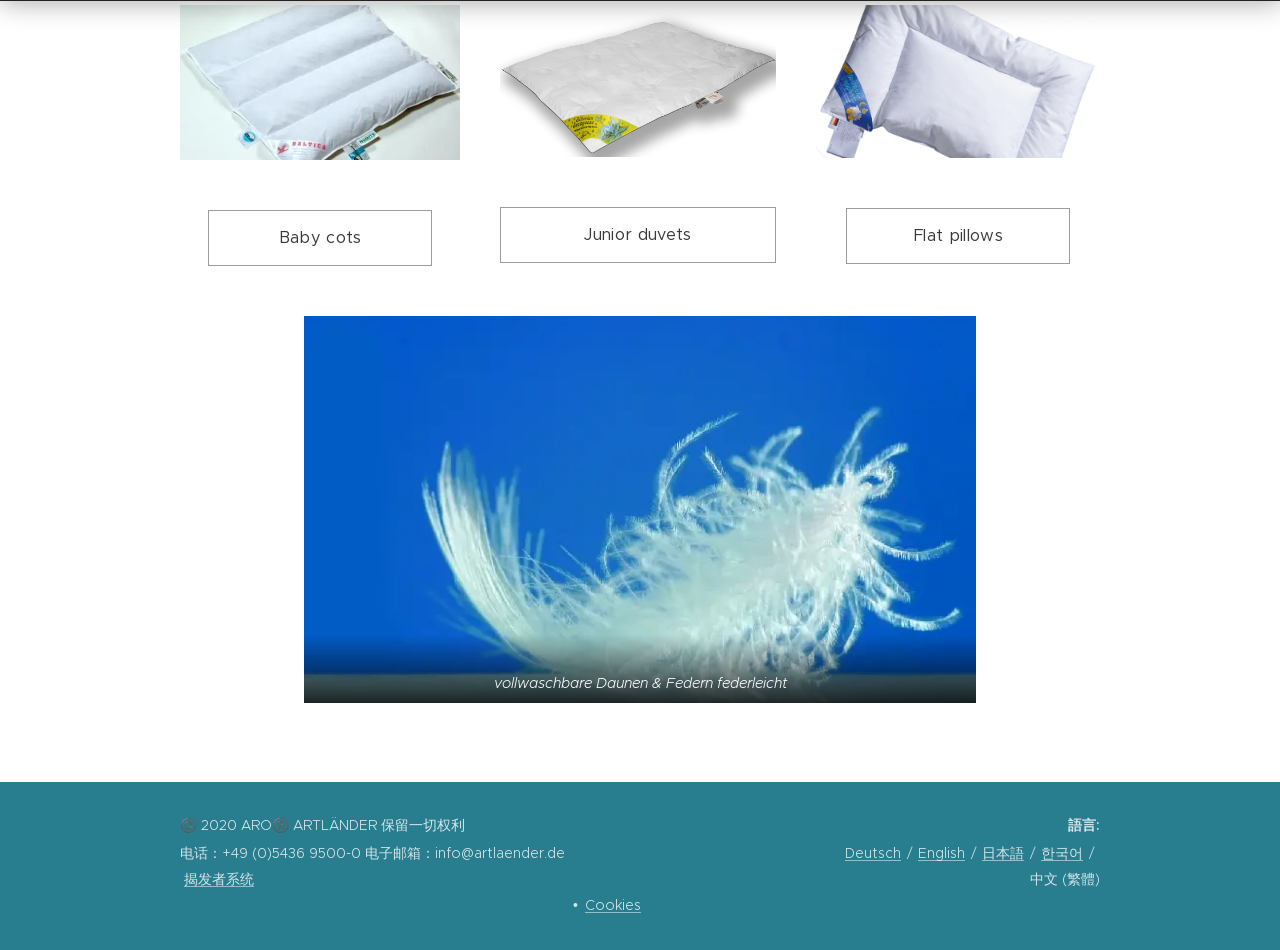Locate the bounding box coordinates of the area to click to fulfill this instruction: "View ADC Madison County Unit hosted its Eddie Sherrod Annual Membership Breakfast article". The bounding box should be presented as four float numbers between 0 and 1, in the order [left, top, right, bottom].

None